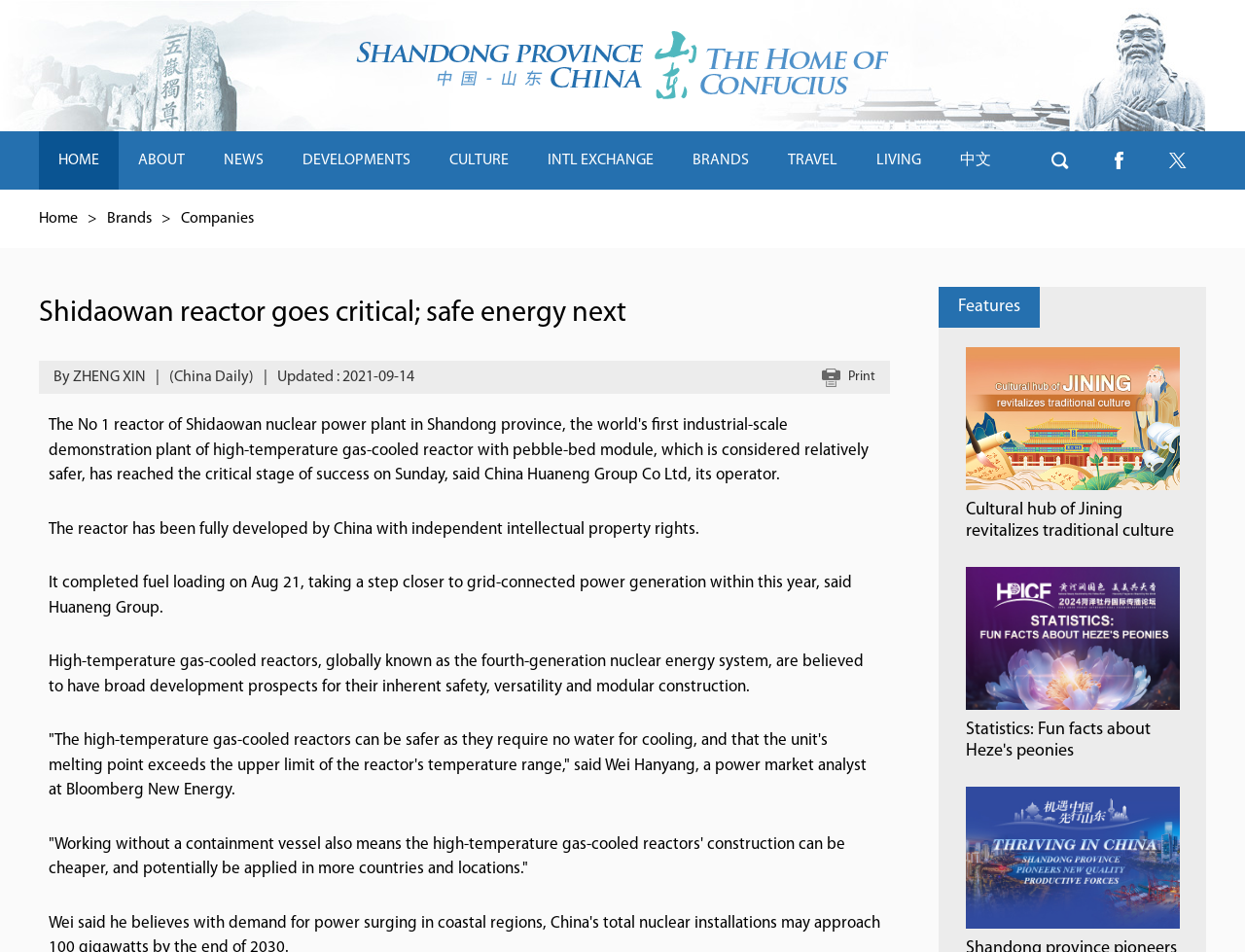Provide a short, one-word or phrase answer to the question below:
Who is the power market analyst quoted in the article?

Wei Hanyang